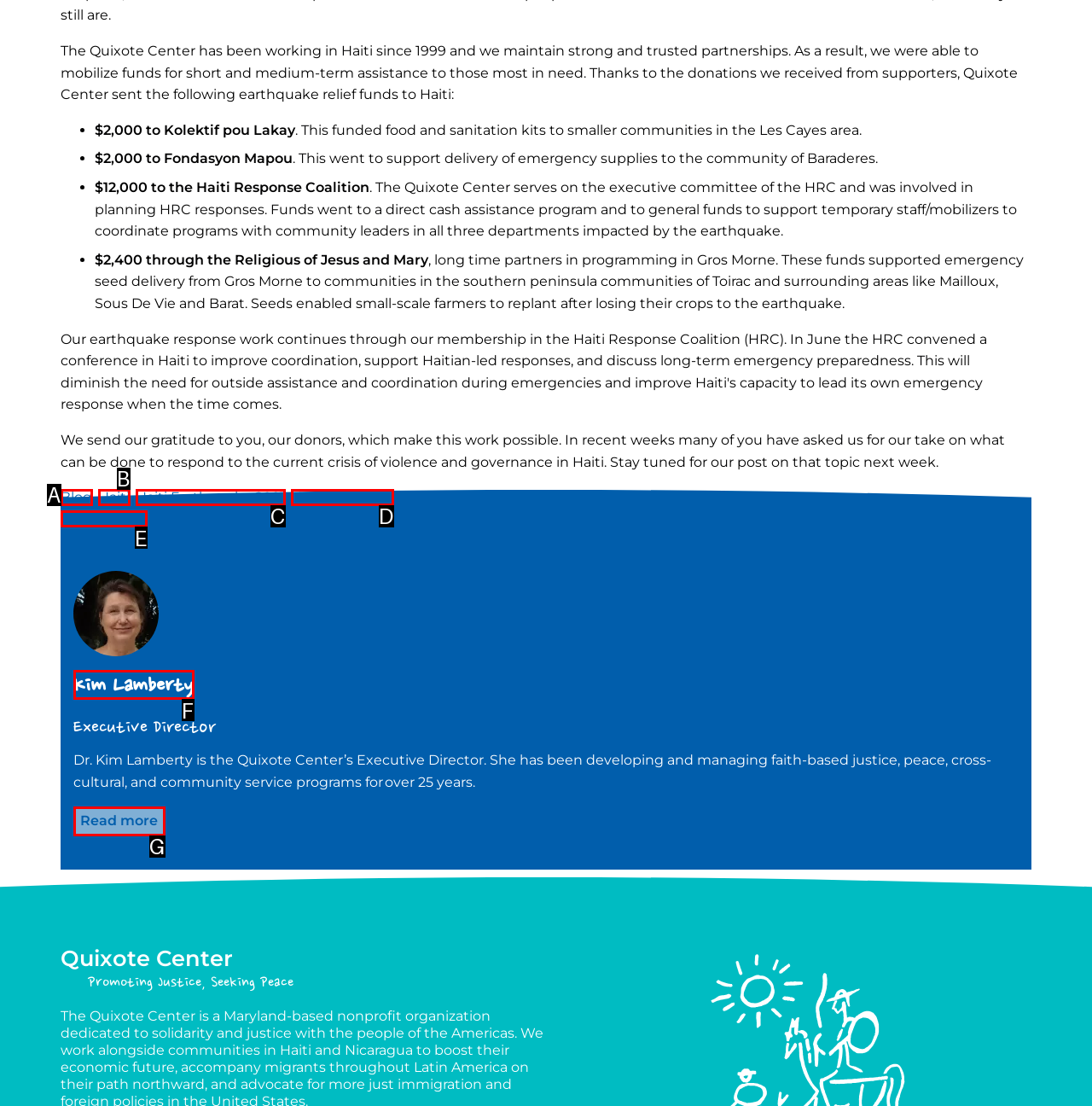Select the option that matches the description: Kim Lamberty. Answer with the letter of the correct option directly.

F